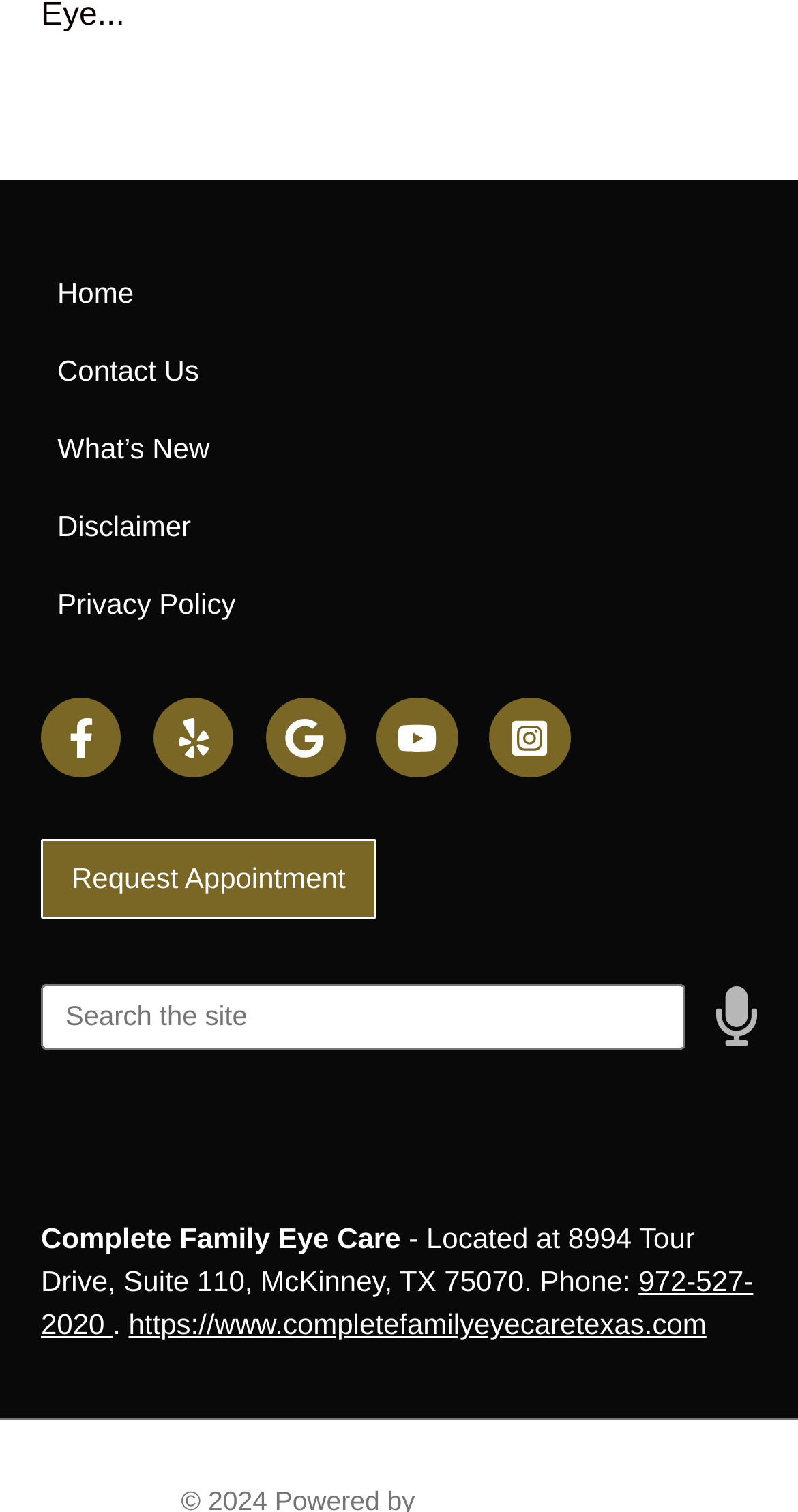Can you pinpoint the bounding box coordinates for the clickable element required for this instruction: "Request an appointment"? The coordinates should be four float numbers between 0 and 1, i.e., [left, top, right, bottom].

[0.051, 0.555, 0.471, 0.607]